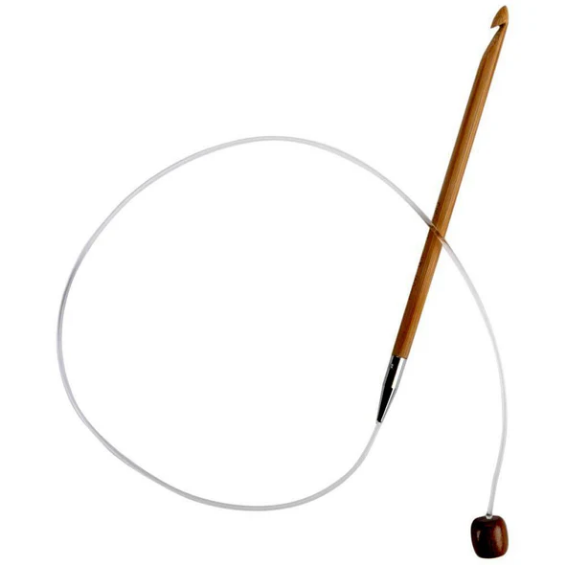What is the length of the hook?
Examine the image and provide an in-depth answer to the question.

The caption clearly states that the versatile hook measures 24 inches in length, making it suitable for a variety of crochet projects.